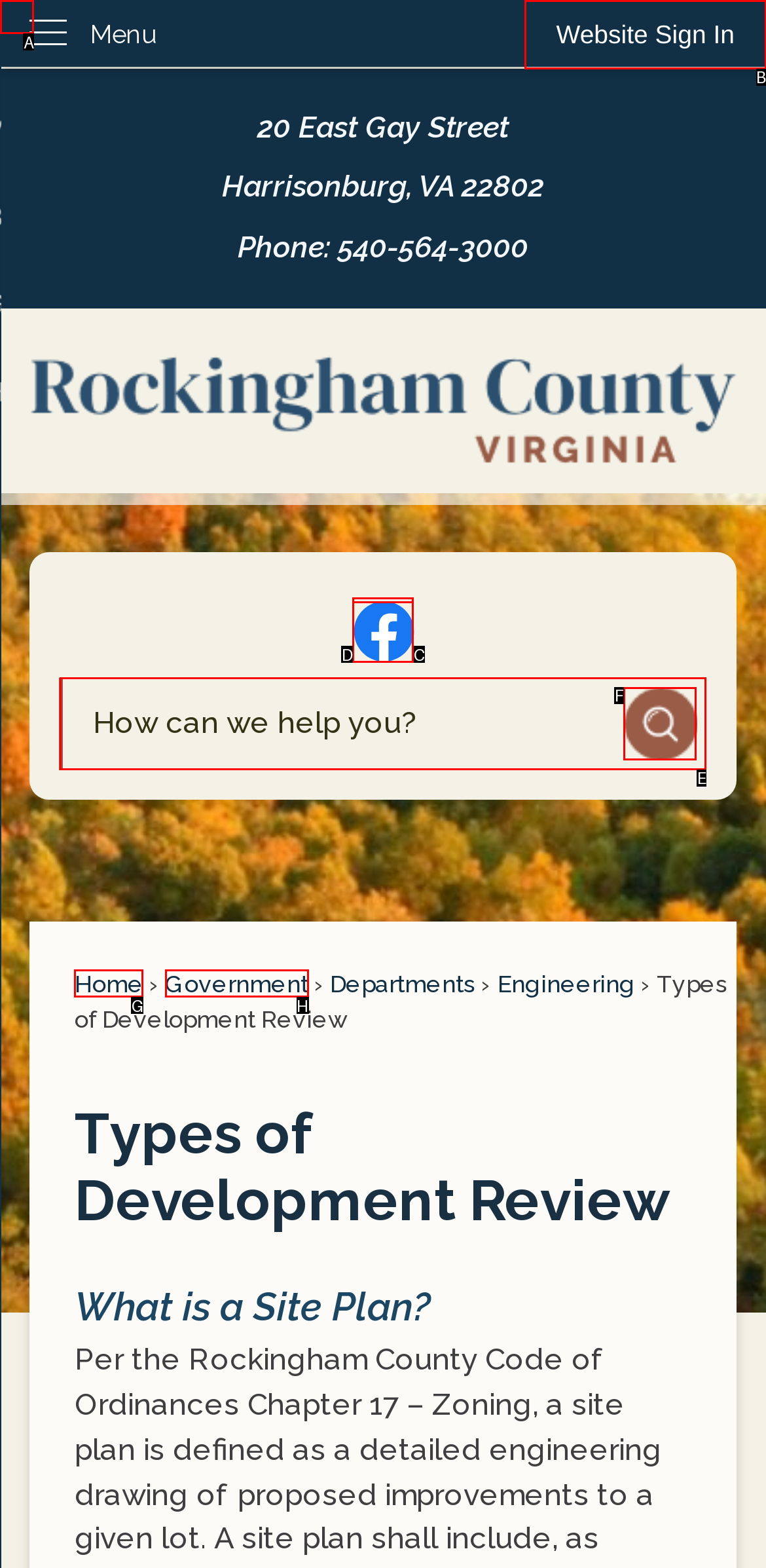From the choices provided, which HTML element best fits the description: name="input_1" placeholder="First Name"? Answer with the appropriate letter.

None